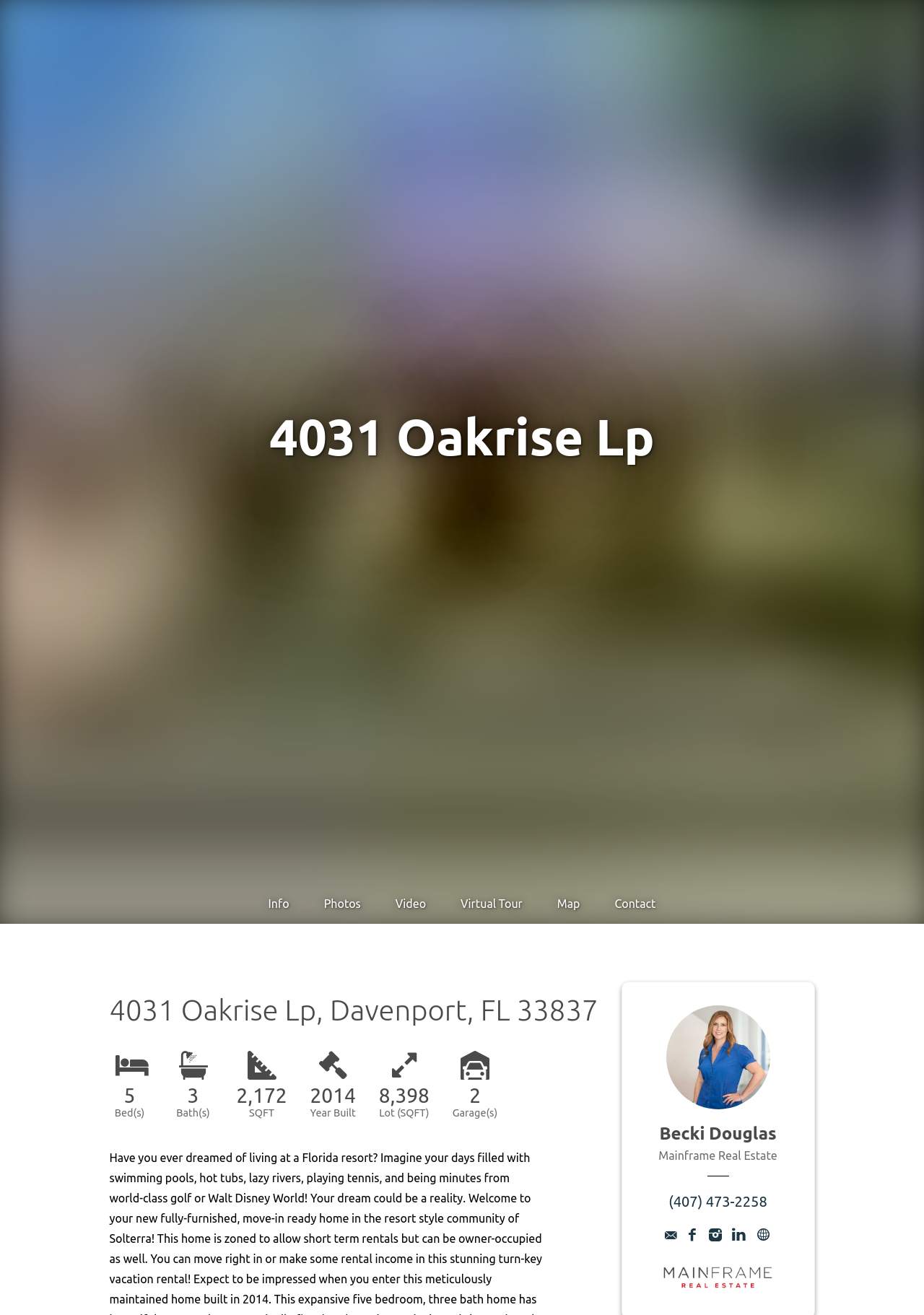Who is the real estate agent?
Look at the image and respond to the question as thoroughly as possible.

I found the name 'Becki Douglas' in the heading element at [0.714, 0.852, 0.84, 0.872] coordinates, which is accompanied by a profile picture and contact information.